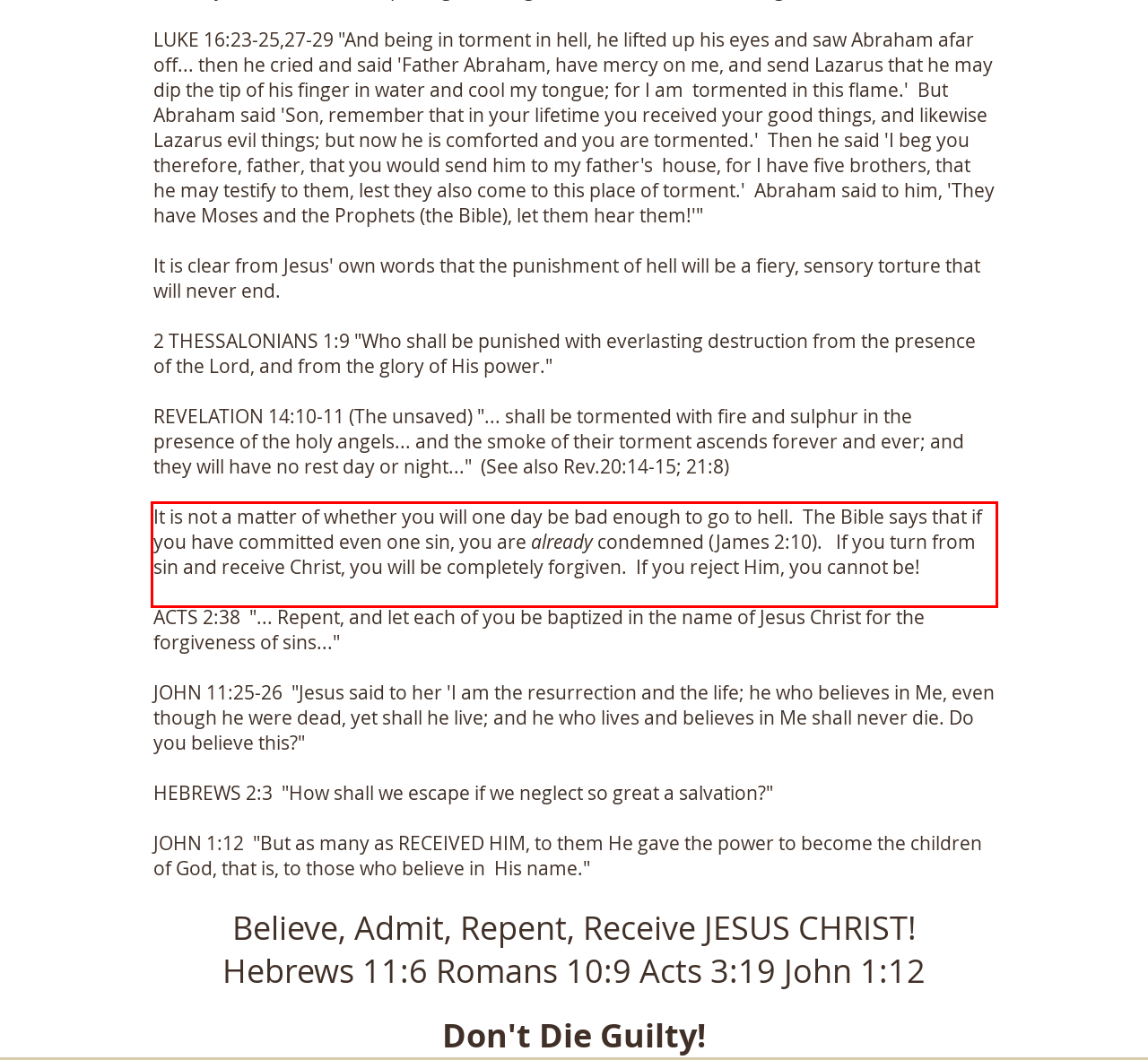Analyze the screenshot of the webpage and extract the text from the UI element that is inside the red bounding box.

It is not a matter of whether you will one day be bad enough to go to hell. The Bible says that if you have committed even one sin, you are already condemned (James 2:10). If you turn from sin and receive Christ, you will be completely forgiven. If you reject Him, you cannot be!